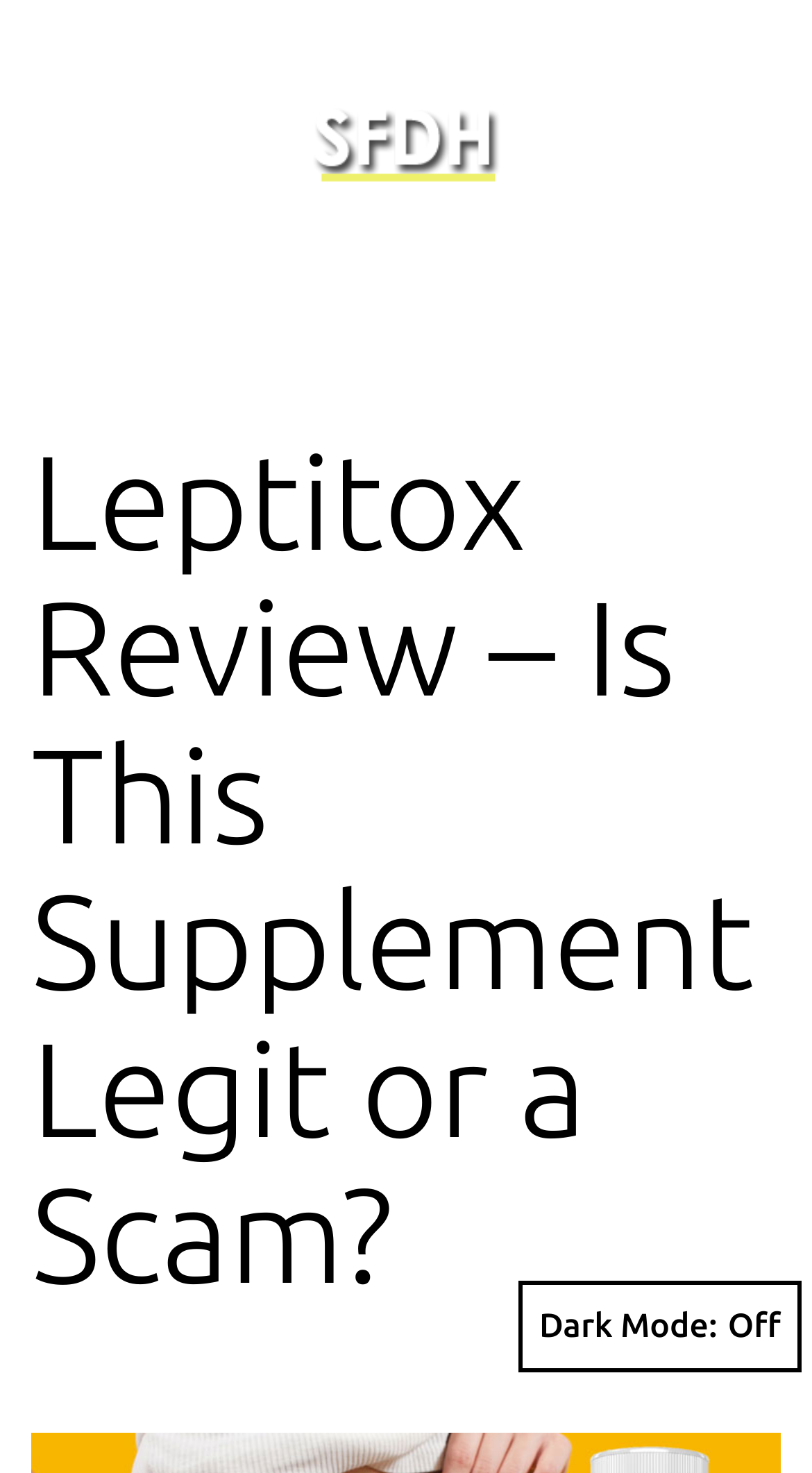Please find the bounding box coordinates in the format (top-left x, top-left y, bottom-right x, bottom-right y) for the given element description. Ensure the coordinates are floating point numbers between 0 and 1. Description: Dark Mode:

[0.638, 0.869, 0.987, 0.932]